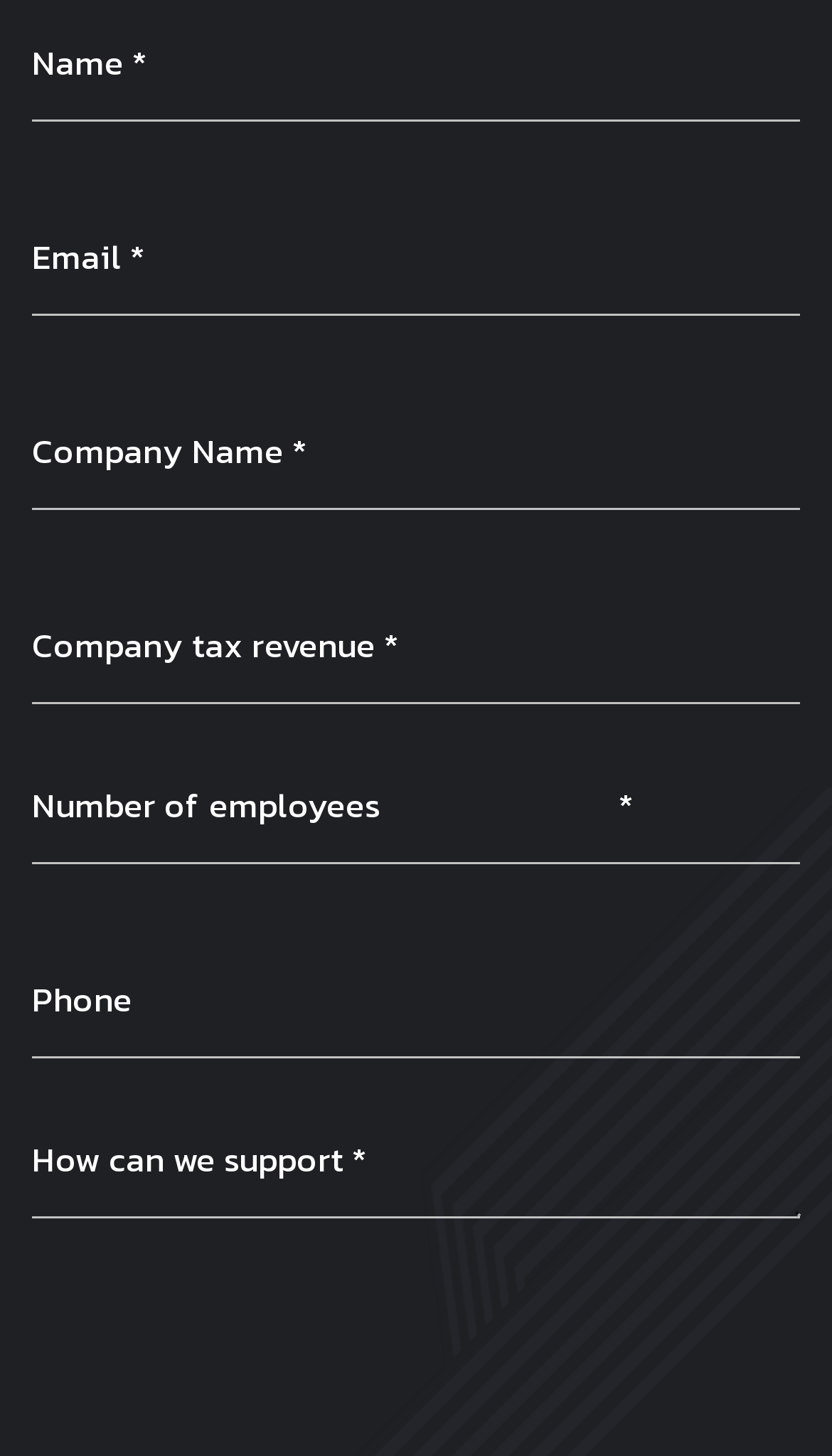What is the first required field?
Give a single word or phrase answer based on the content of the image.

Name